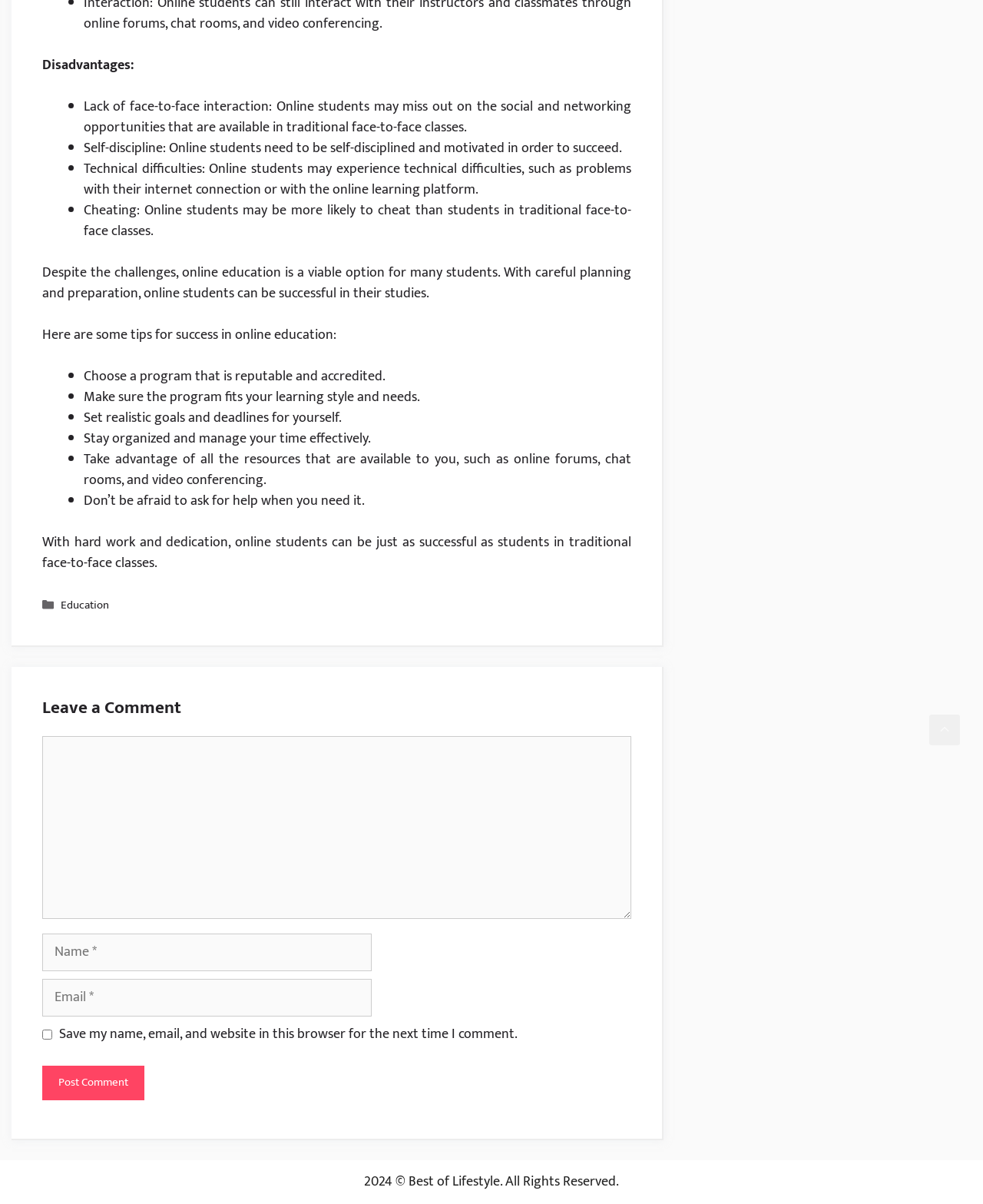Provide a brief response to the question below using one word or phrase:
What are the disadvantages of online education?

Lack of face-to-face interaction, self-discipline, technical difficulties, cheating